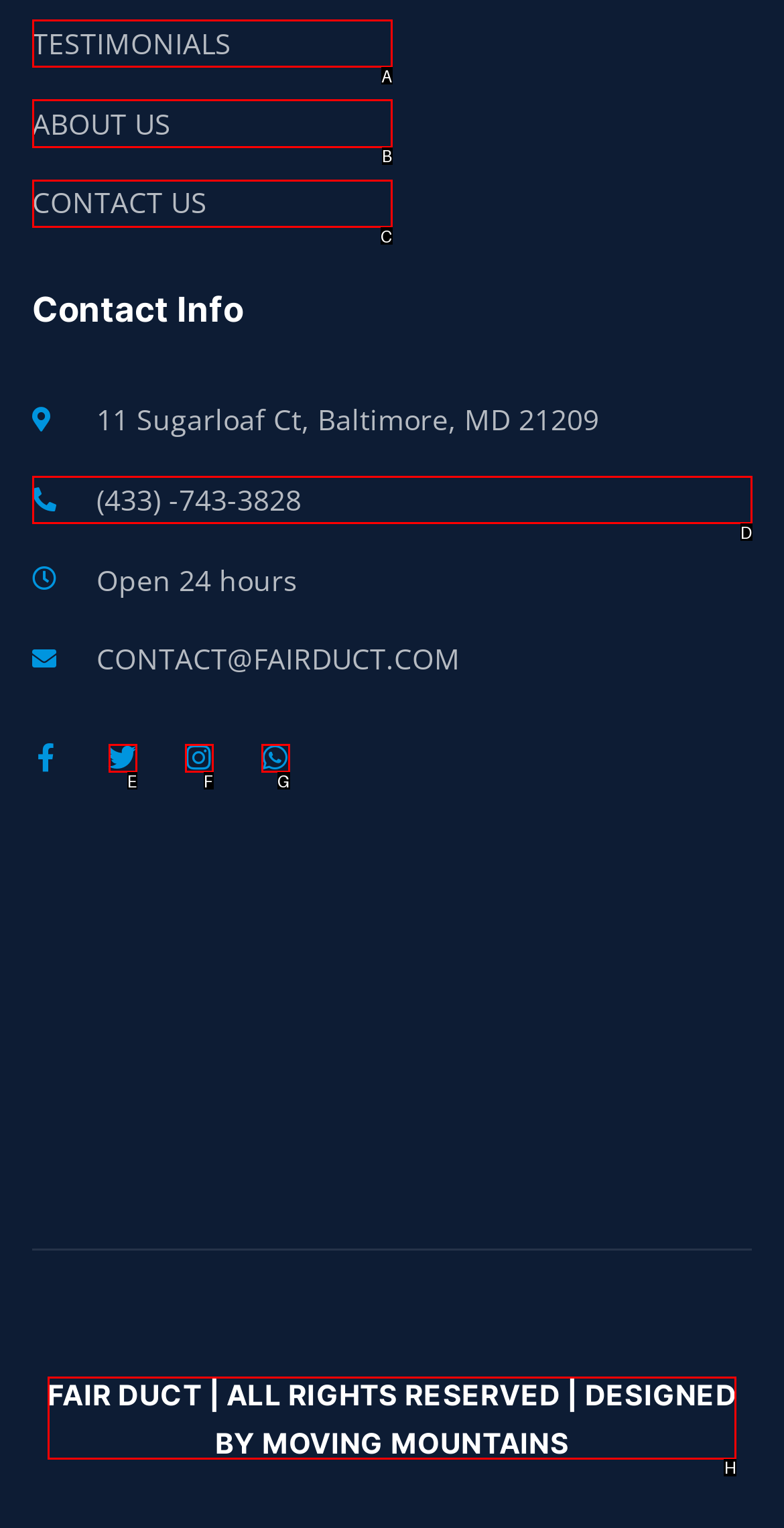Select the letter from the given choices that aligns best with the description: (433) -743-3828. Reply with the specific letter only.

D